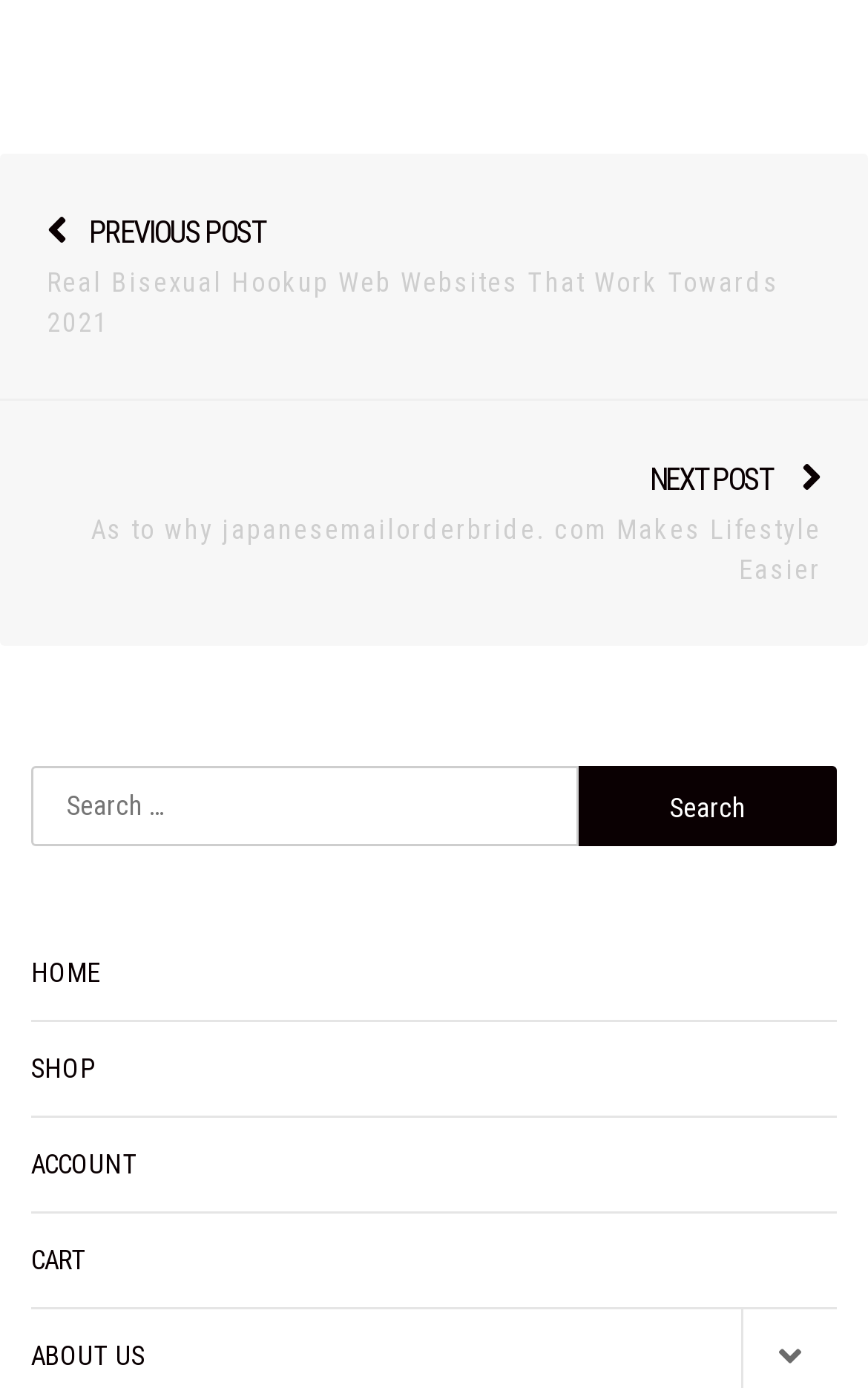Answer this question using a single word or a brief phrase:
What is the last navigation link?

CART